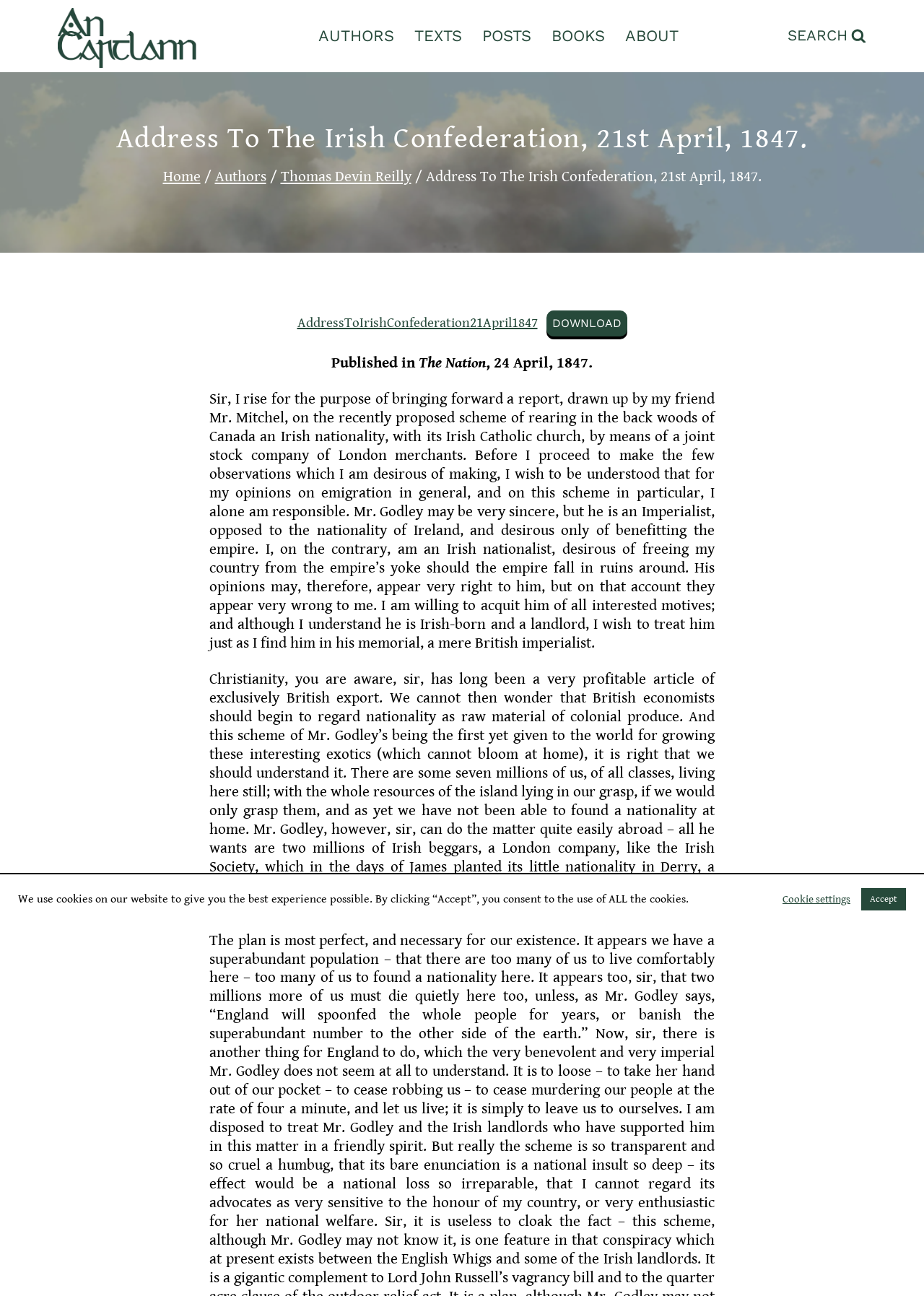Your task is to find and give the main heading text of the webpage.

Address To The Irish Confederation, 21st April, 1847.